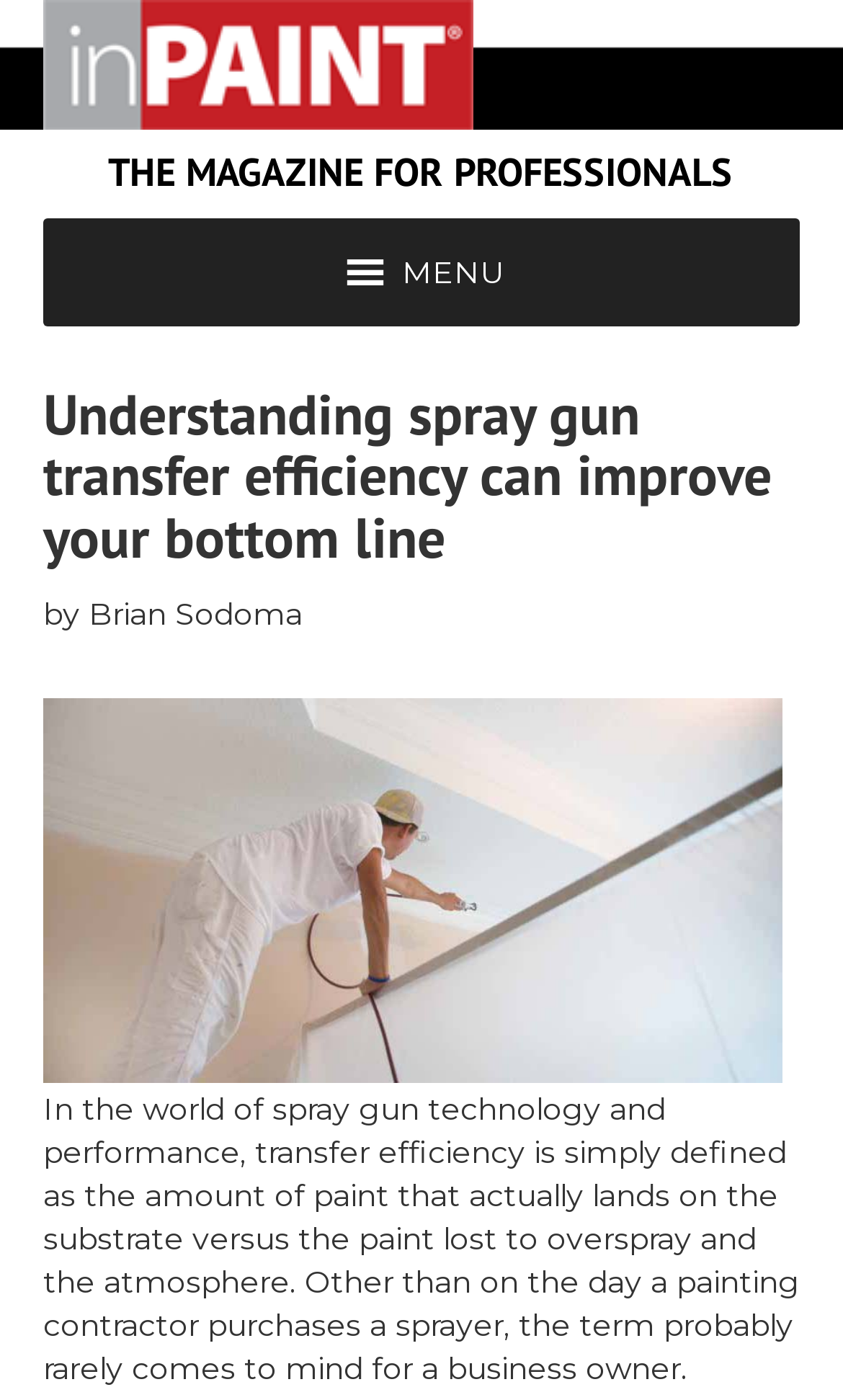Please analyze the image and give a detailed answer to the question:
What is the topic of the article?

The topic can be inferred from the main heading 'Understanding spray gun transfer efficiency can improve your bottom line' and the subsequent text that explains the concept of transfer efficiency in the context of spray gun technology.